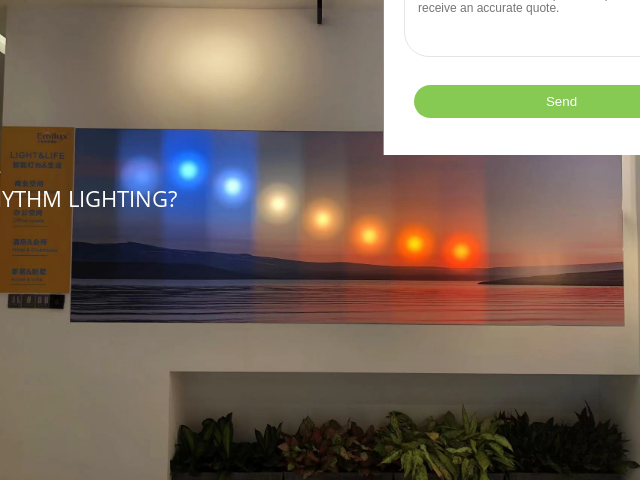What is the color range of the lights in the image?
Using the image, answer in one word or phrase.

Deep blue to soft orange